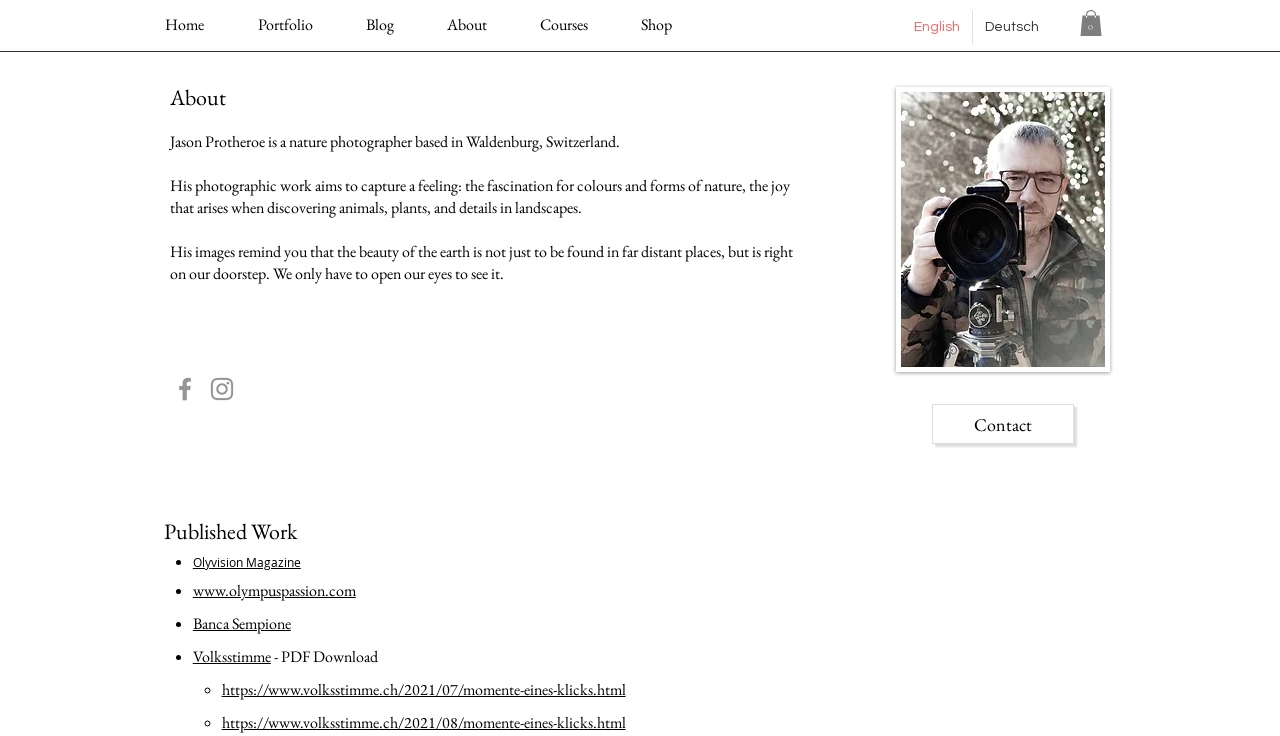Given the following UI element description: "Banca Sempione", find the bounding box coordinates in the webpage screenshot.

[0.151, 0.832, 0.227, 0.861]